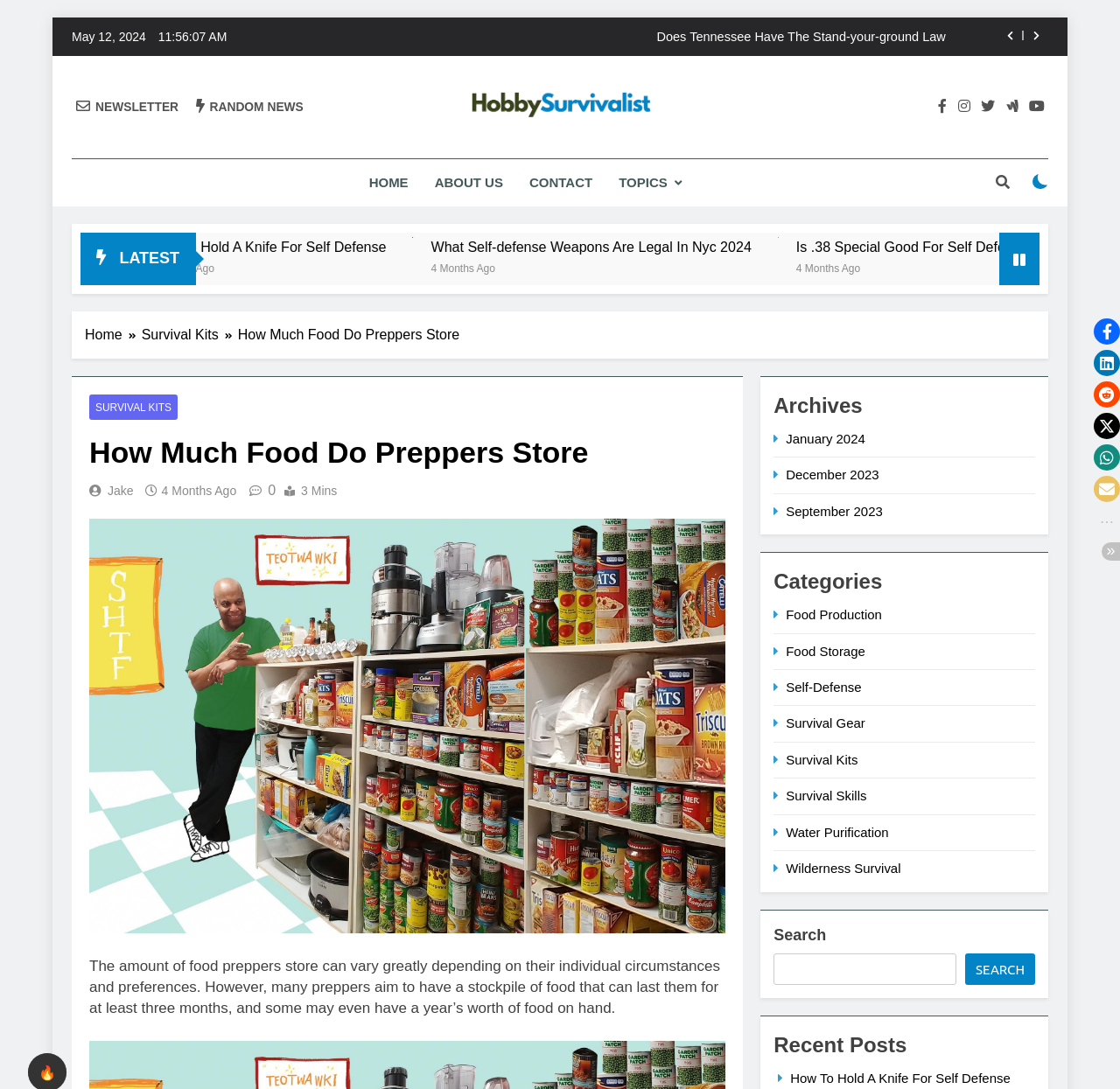Please identify the bounding box coordinates of the clickable region that I should interact with to perform the following instruction: "Share on Facebook". The coordinates should be expressed as four float numbers between 0 and 1, i.e., [left, top, right, bottom].

[0.977, 0.293, 1.0, 0.317]